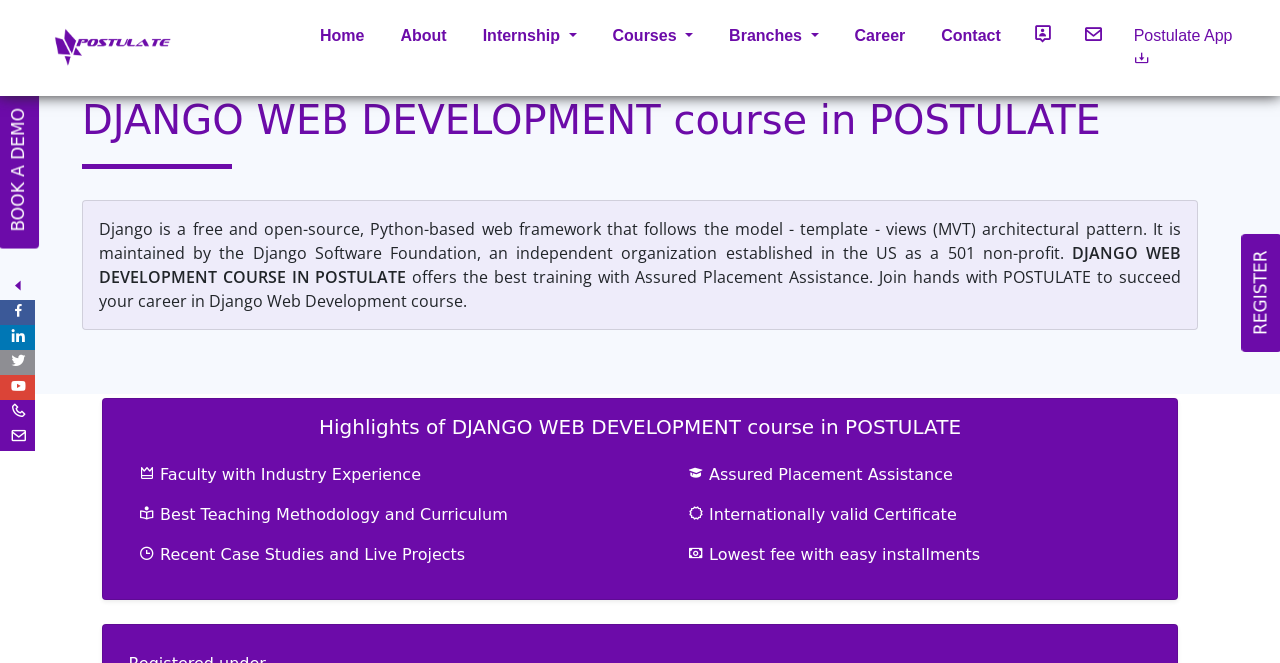Please give a succinct answer using a single word or phrase:
What is the fee structure of Postulate's Django Web Development course?

Lowest fee with easy installments